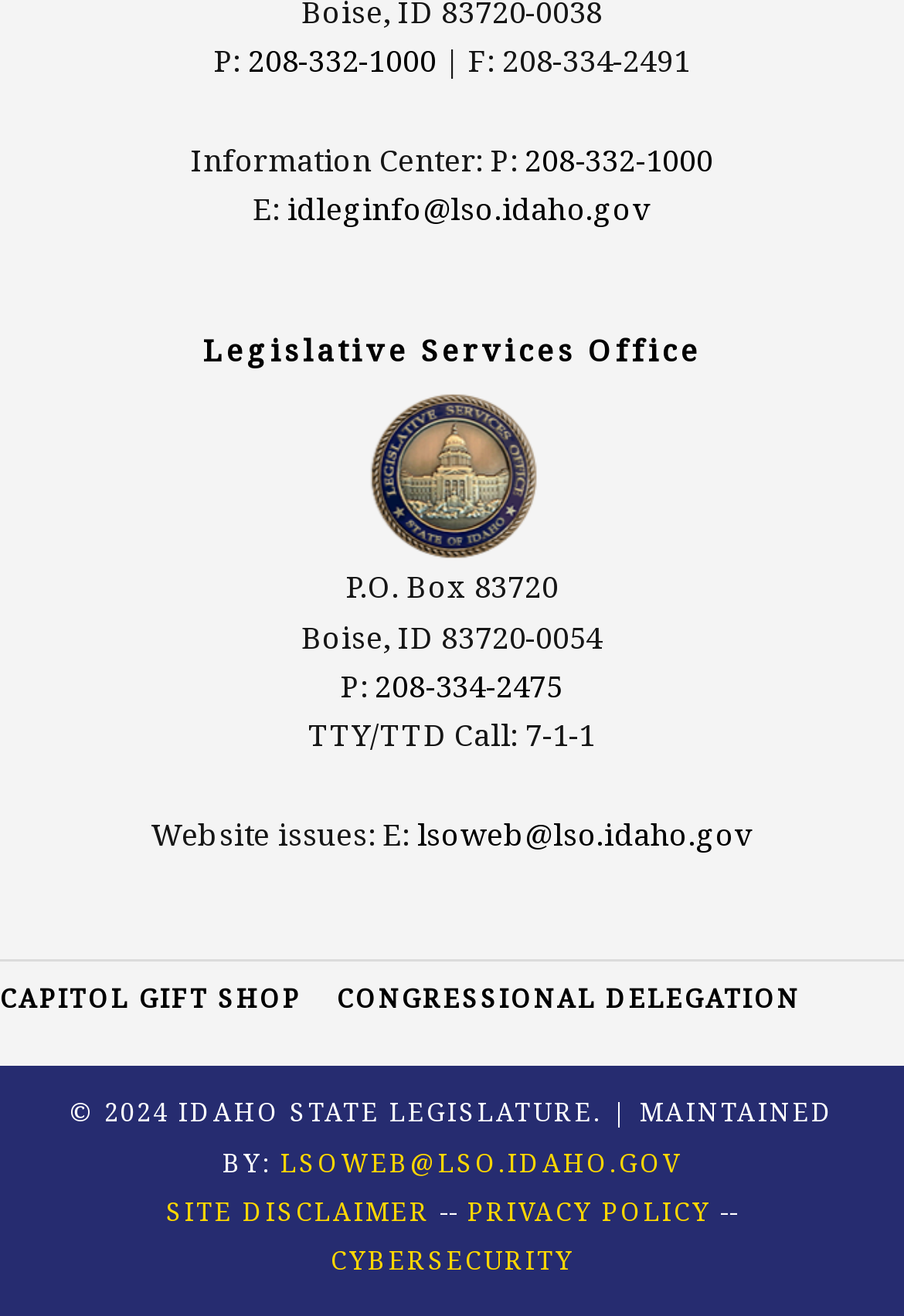What is the phone number for the Information Center?
Using the visual information, reply with a single word or short phrase.

208-332-1000